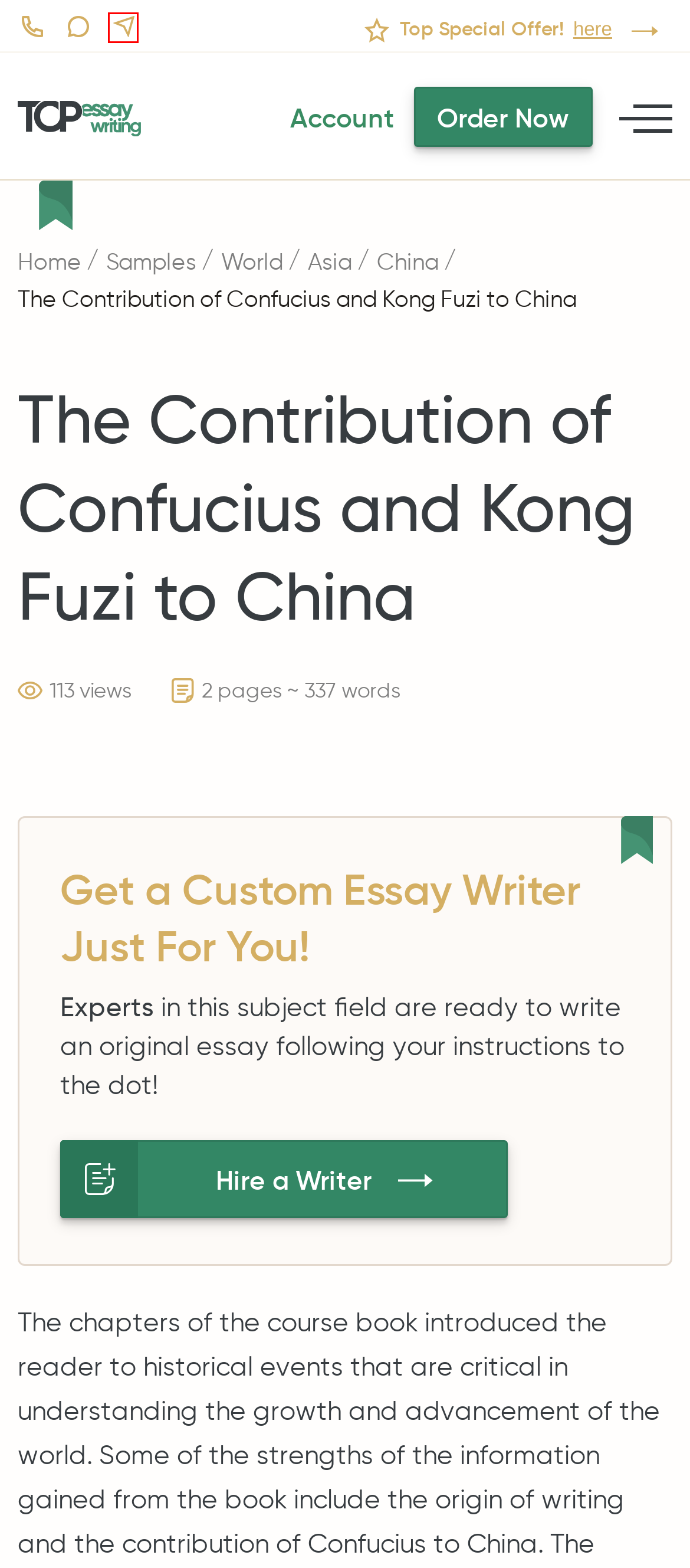Given a screenshot of a webpage with a red bounding box, please pick the webpage description that best fits the new webpage after clicking the element inside the bounding box. Here are the candidates:
A. Free Essay Samples, Titles, Outlines For Students | TopEssayWriting
B. For ant type of question - Contact Us!
C. Essays on Asia, Free Examples, Topics, Titles, Outlines | TopEssayWriting
D. Fill the details to proceed with your order
E. Cookie Policy at TopEssayWriting.org
F. Essays on World, Free Examples, Topics, Titles, Outlines | TopEssayWriting
G. Essays on China, Free Examples, Topics, Titles, Outlines | TopEssayWriting
H. Login

B